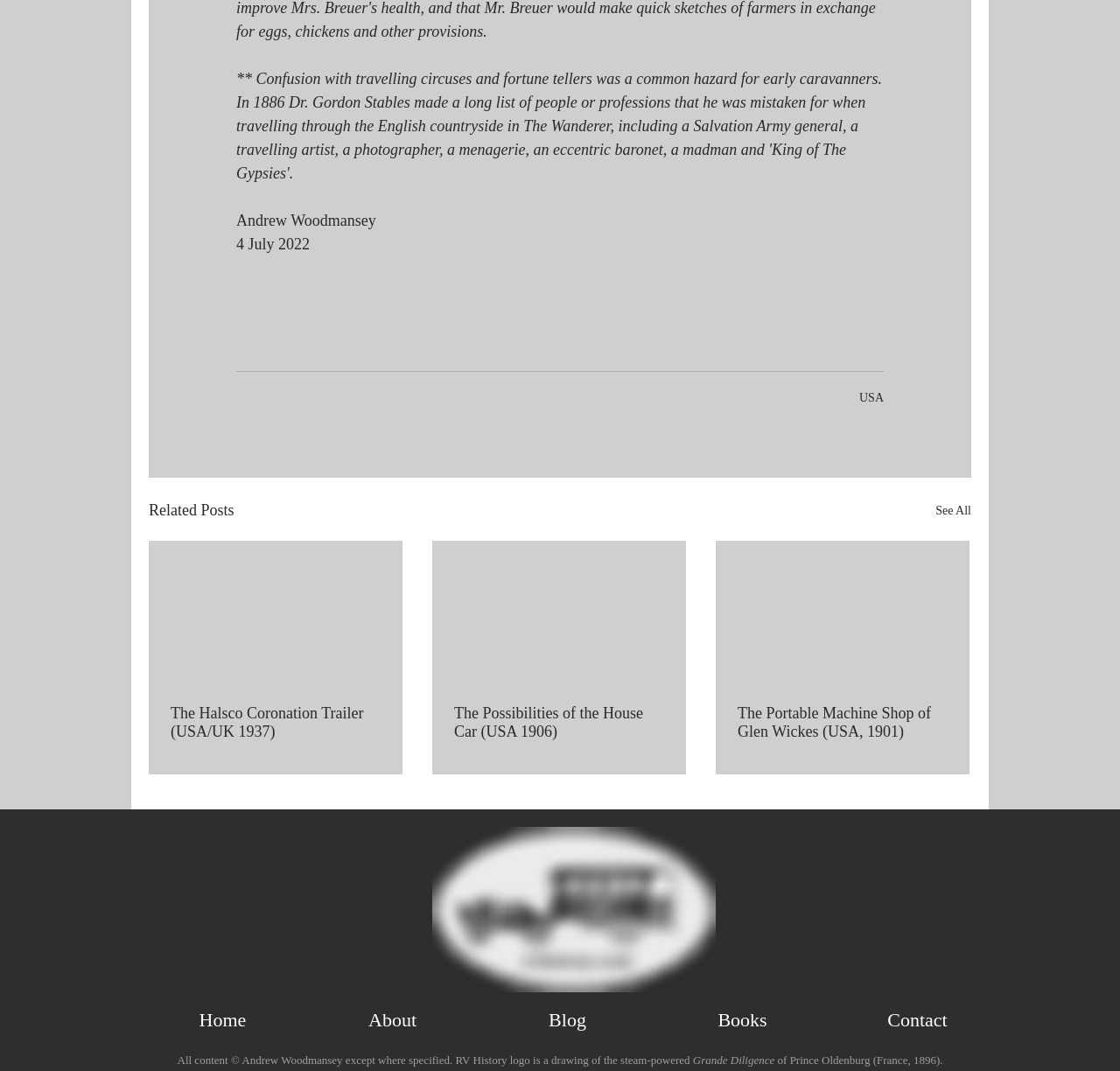Determine the bounding box coordinates for the area you should click to complete the following instruction: "Click on the 'USA' link".

[0.767, 0.365, 0.789, 0.377]